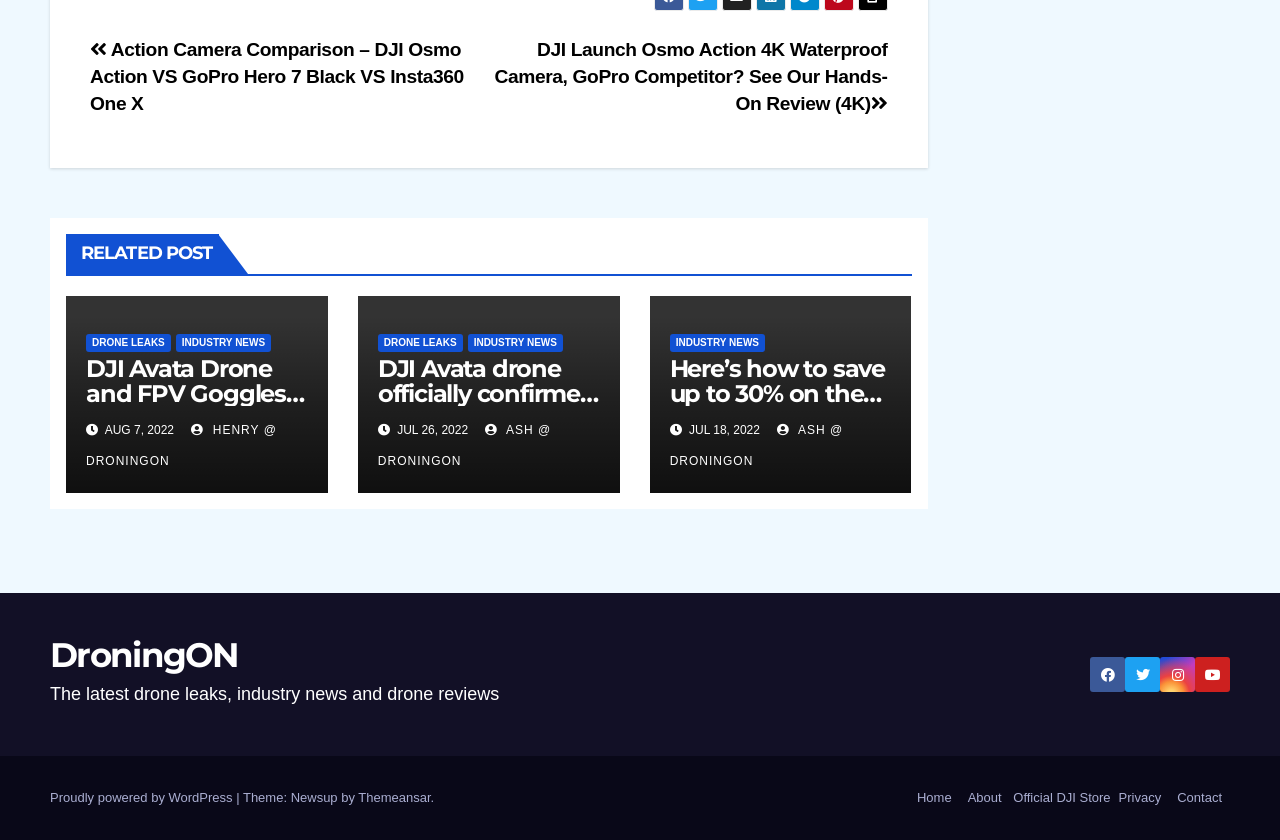Identify and provide the bounding box coordinates of the UI element described: "Official DJI Store". The coordinates should be formatted as [left, top, right, bottom], with each number being a float between 0 and 1.

[0.789, 0.941, 0.868, 0.958]